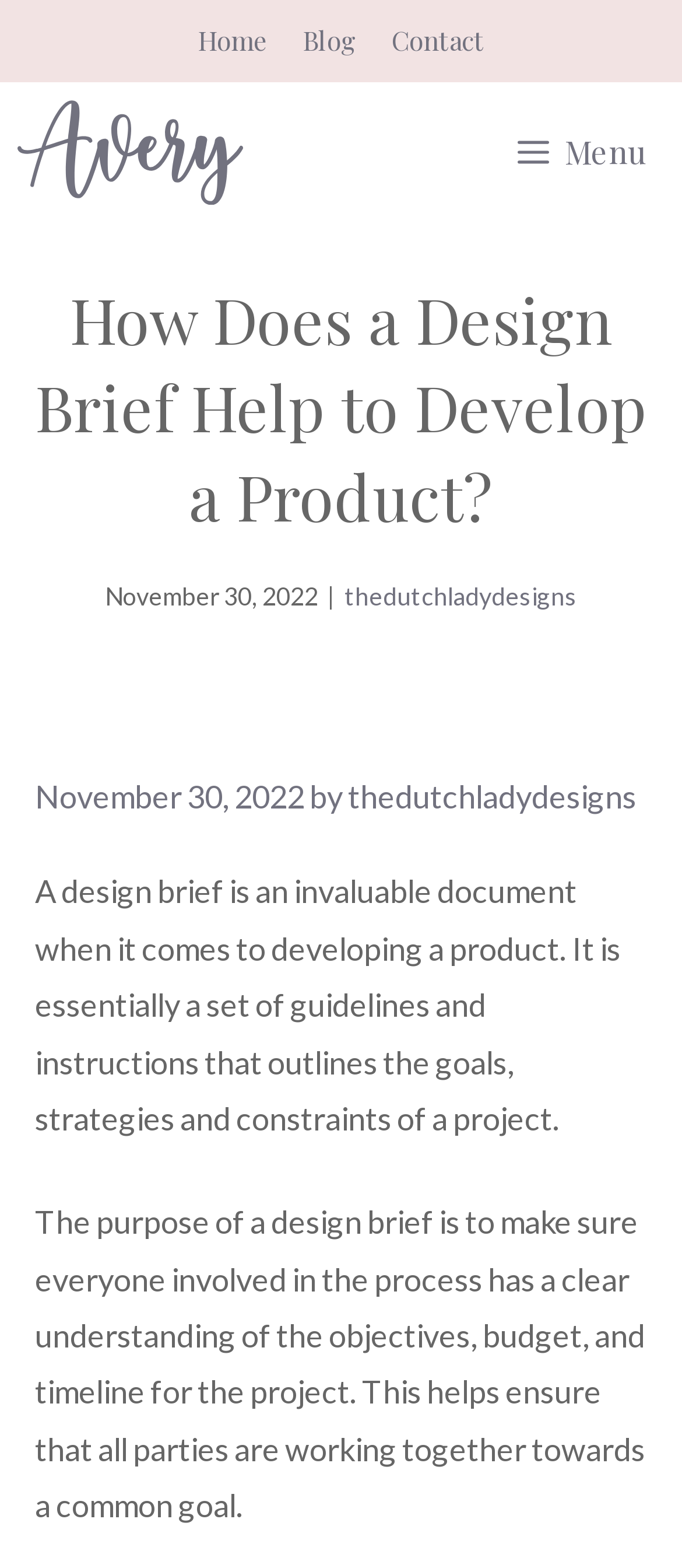Answer the question below using just one word or a short phrase: 
What is the type of document that outlines the goals, strategies, and constraints of a project?

A design brief